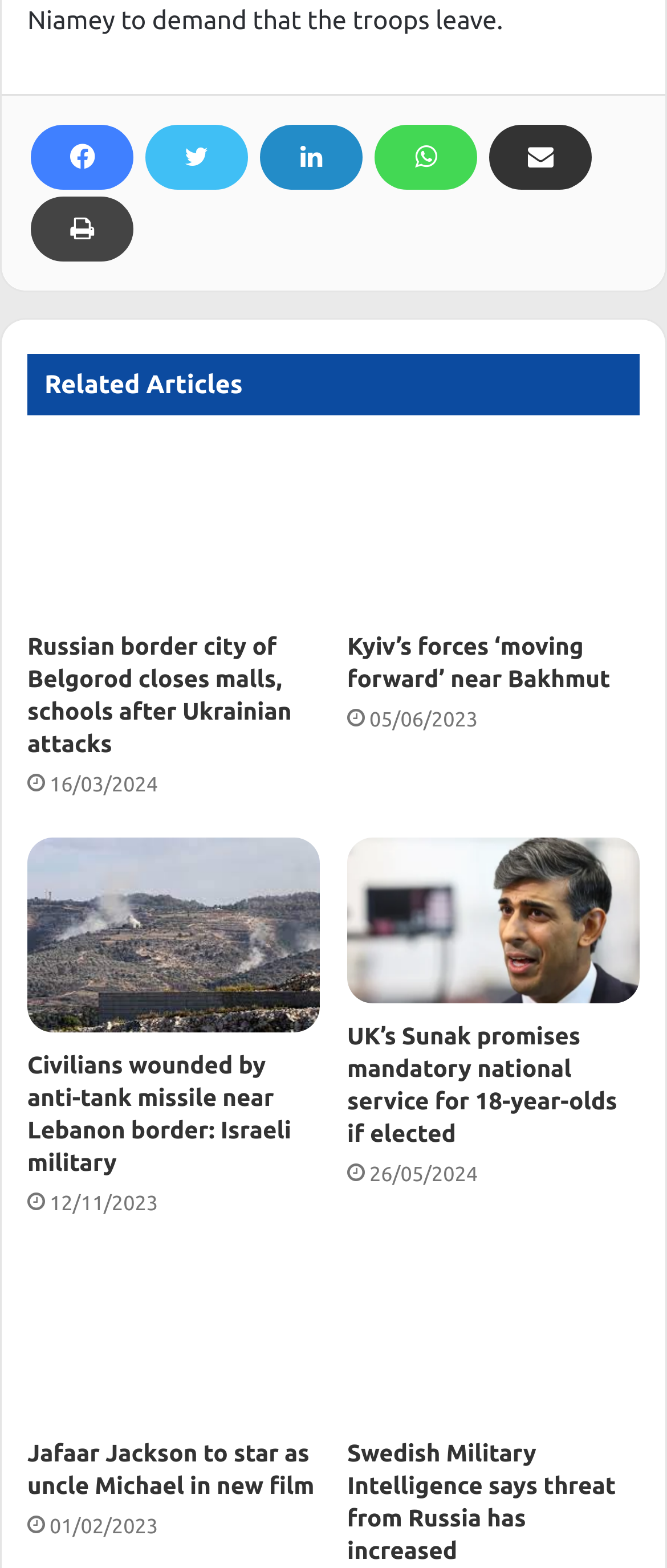Please locate the bounding box coordinates of the element that should be clicked to complete the given instruction: "Read the news about Civilians wounded by anti-tank missile near Lebanon border".

[0.041, 0.534, 0.479, 0.658]